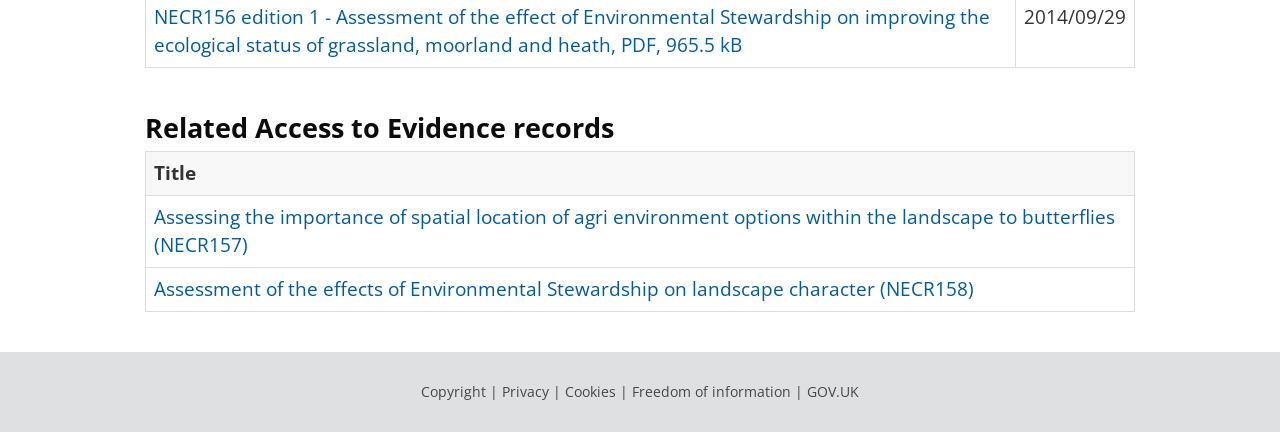Could you provide the bounding box coordinates for the portion of the screen to click to complete this instruction: "Go to Copyright page"?

[0.329, 0.884, 0.38, 0.928]